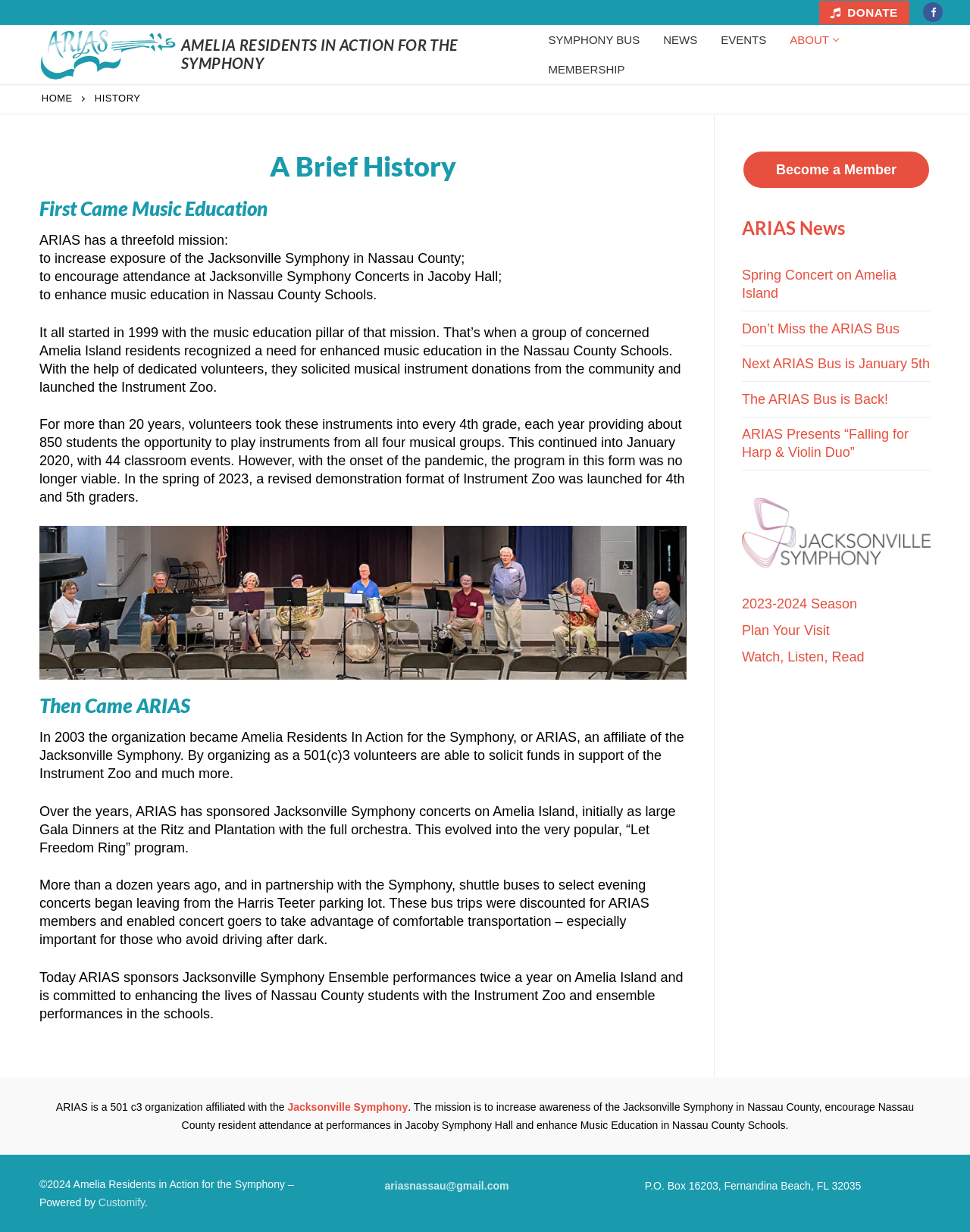Please identify the bounding box coordinates of the clickable element to fulfill the following instruction: "Check ARIAS News". The coordinates should be four float numbers between 0 and 1, i.e., [left, top, right, bottom].

[0.765, 0.176, 0.959, 0.194]